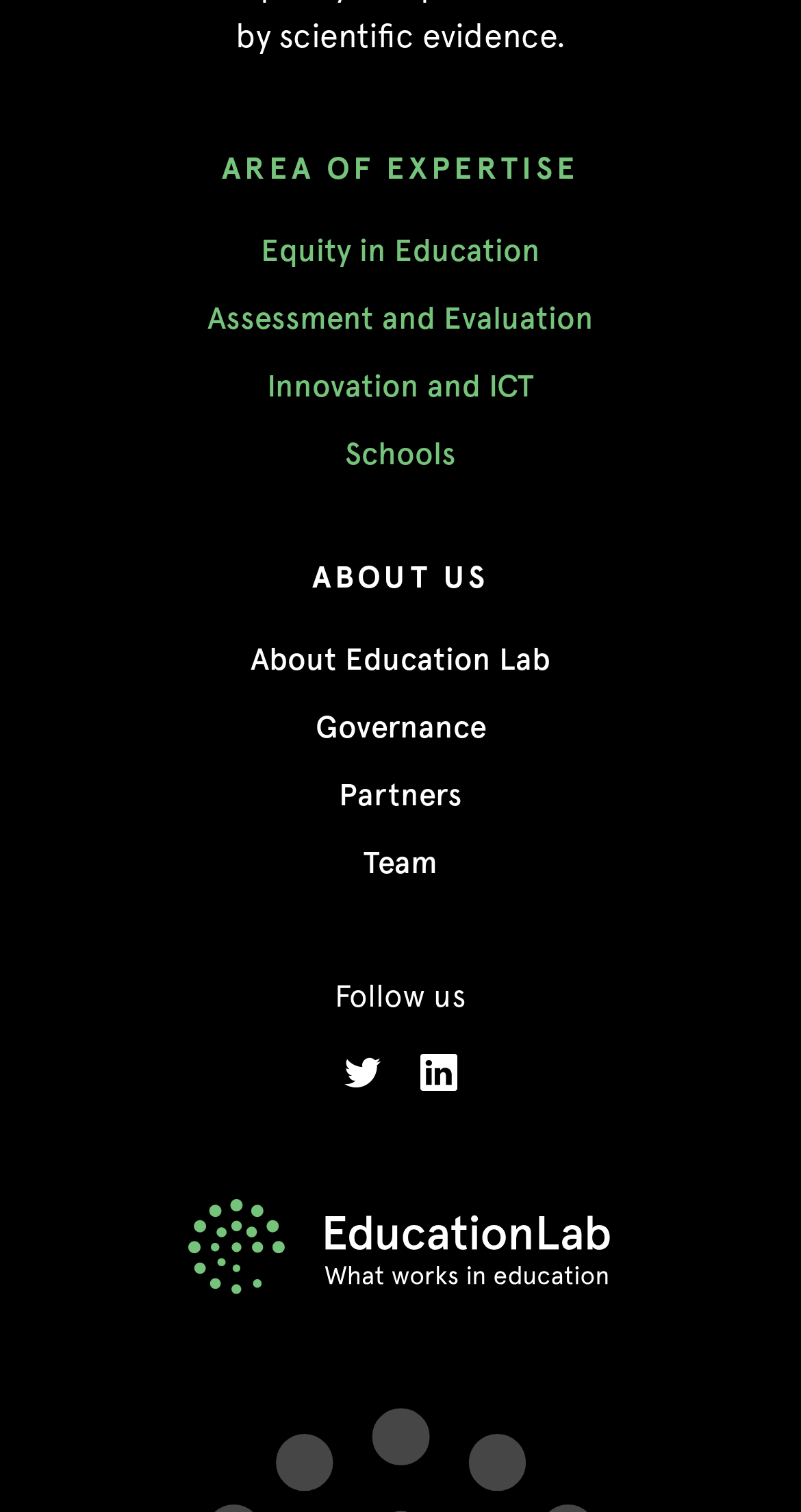Please specify the bounding box coordinates of the clickable region to carry out the following instruction: "Read article about planning a modern wedding". The coordinates should be four float numbers between 0 and 1, in the format [left, top, right, bottom].

None